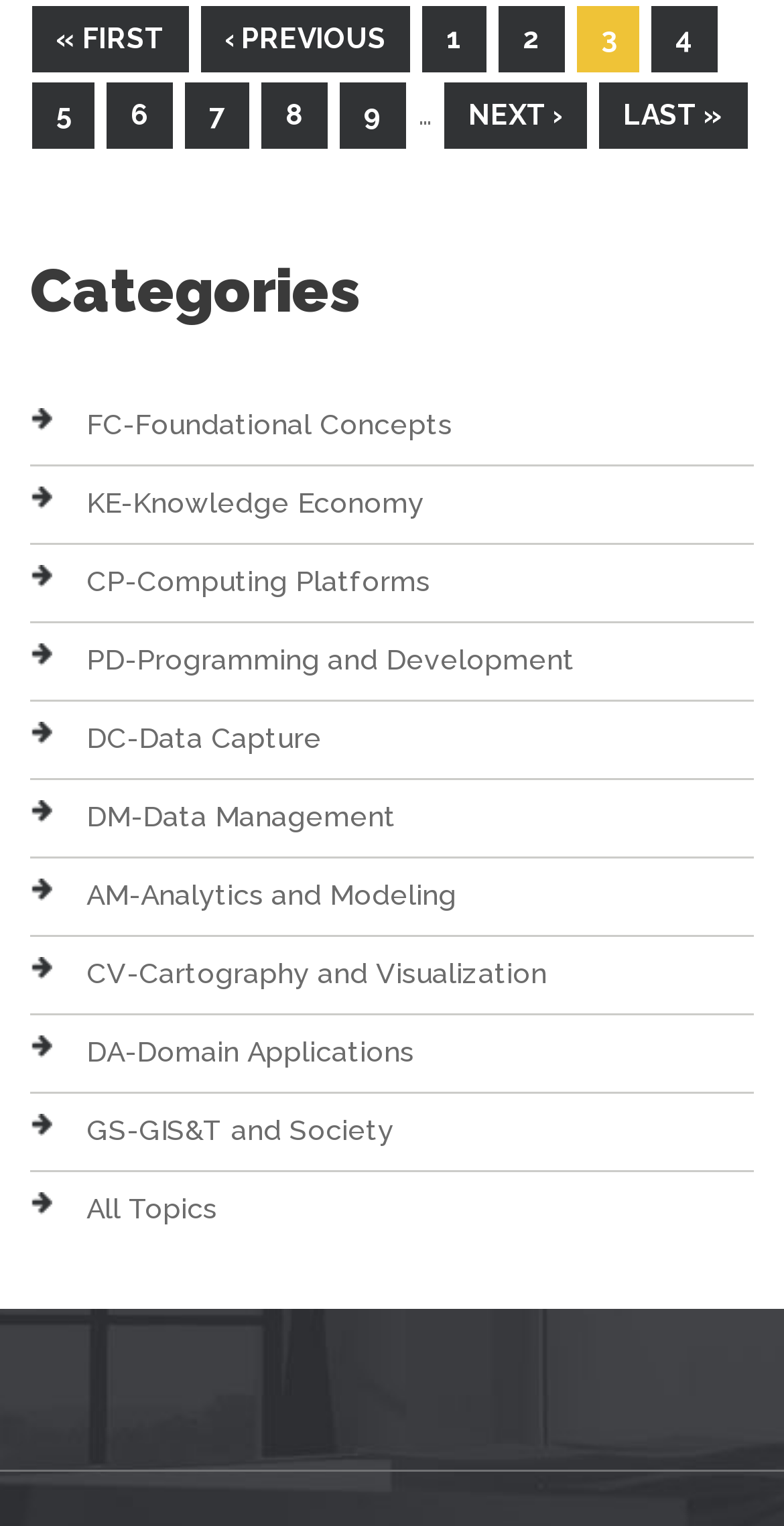From the given element description: "GS-GIS&T and Society", find the bounding box for the UI element. Provide the coordinates as four float numbers between 0 and 1, in the order [left, top, right, bottom].

[0.11, 0.729, 0.503, 0.751]